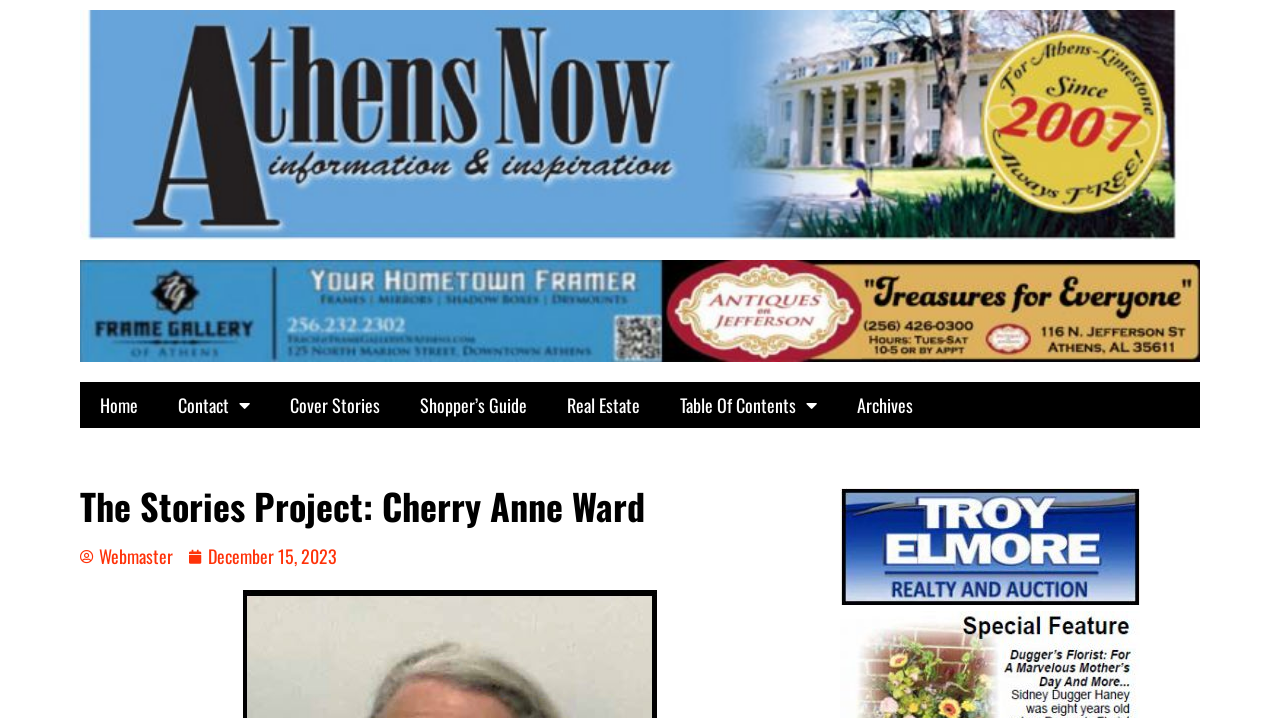Give a one-word or one-phrase response to the question: 
How many links are there in the footer section?

2